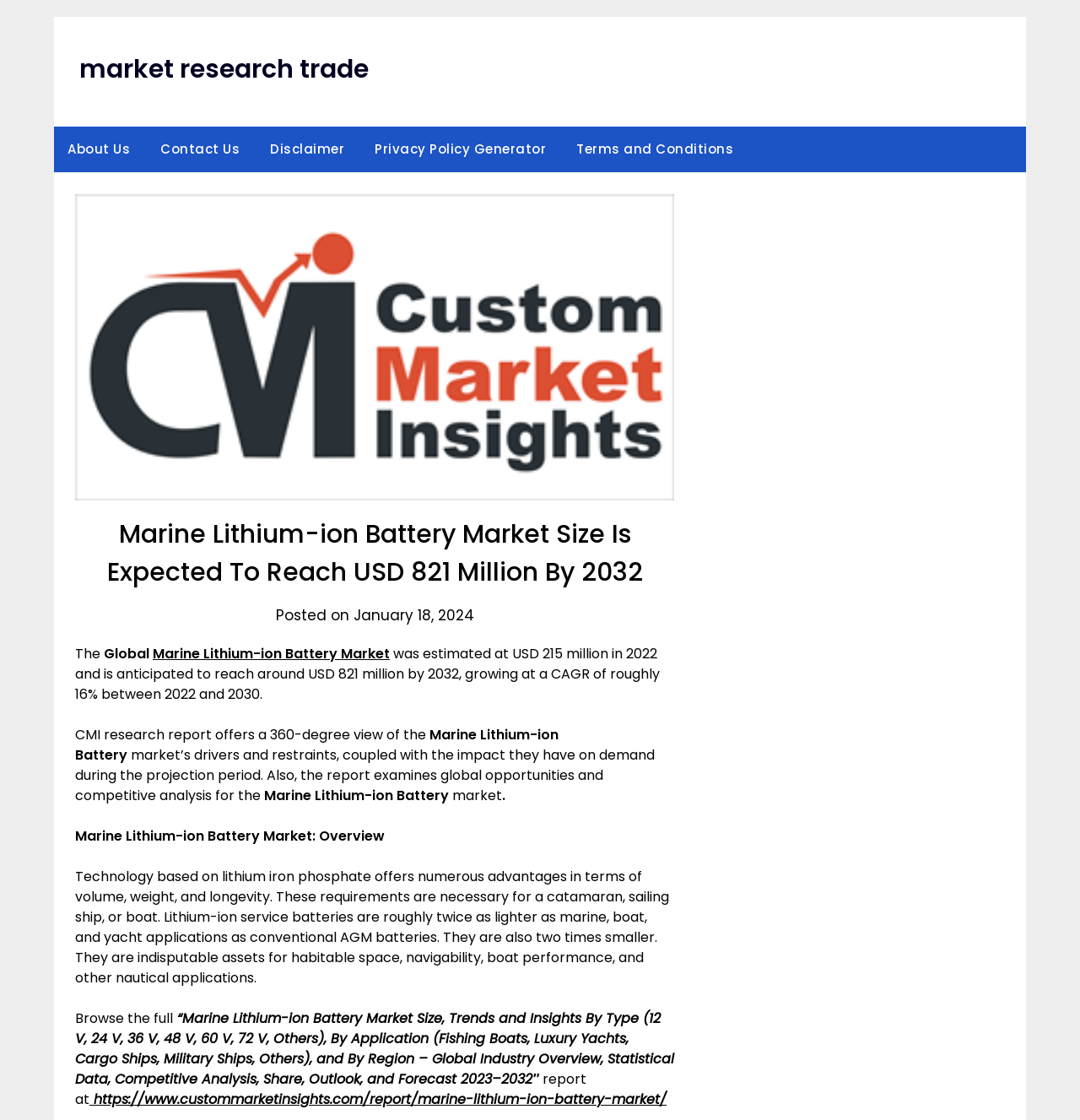Using the element description provided, determine the bounding box coordinates in the format (top-left x, top-left y, bottom-right x, bottom-right y). Ensure that all values are floating point numbers between 0 and 1. Element description: Marine Lithium-ion Battery Market

[0.141, 0.575, 0.361, 0.593]